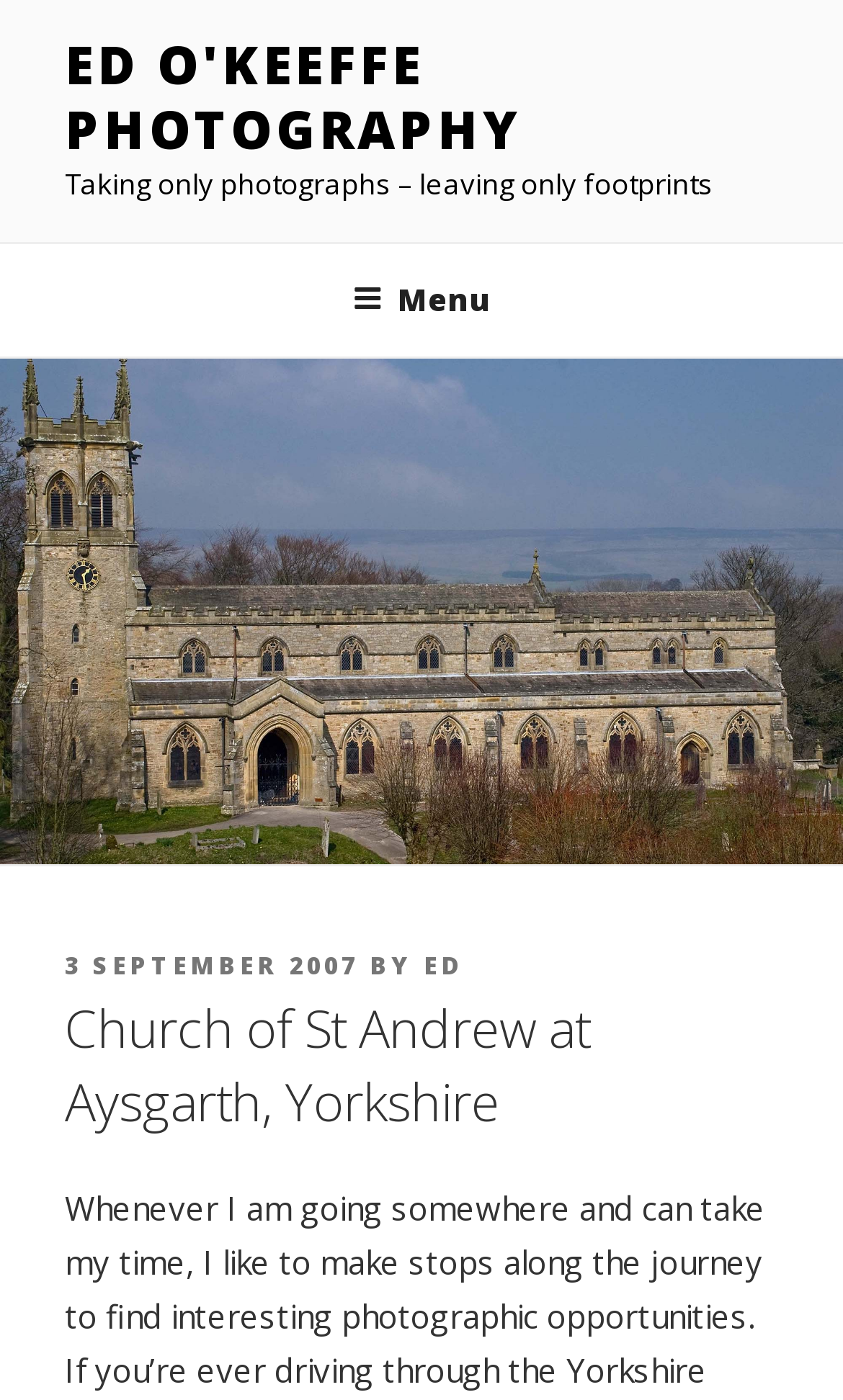Using the information in the image, give a detailed answer to the following question: What is the tagline of the photographer?

The tagline can be found just below the photographer's name in the top-left corner of the webpage, where it says 'Taking only photographs – leaving only footprints'.